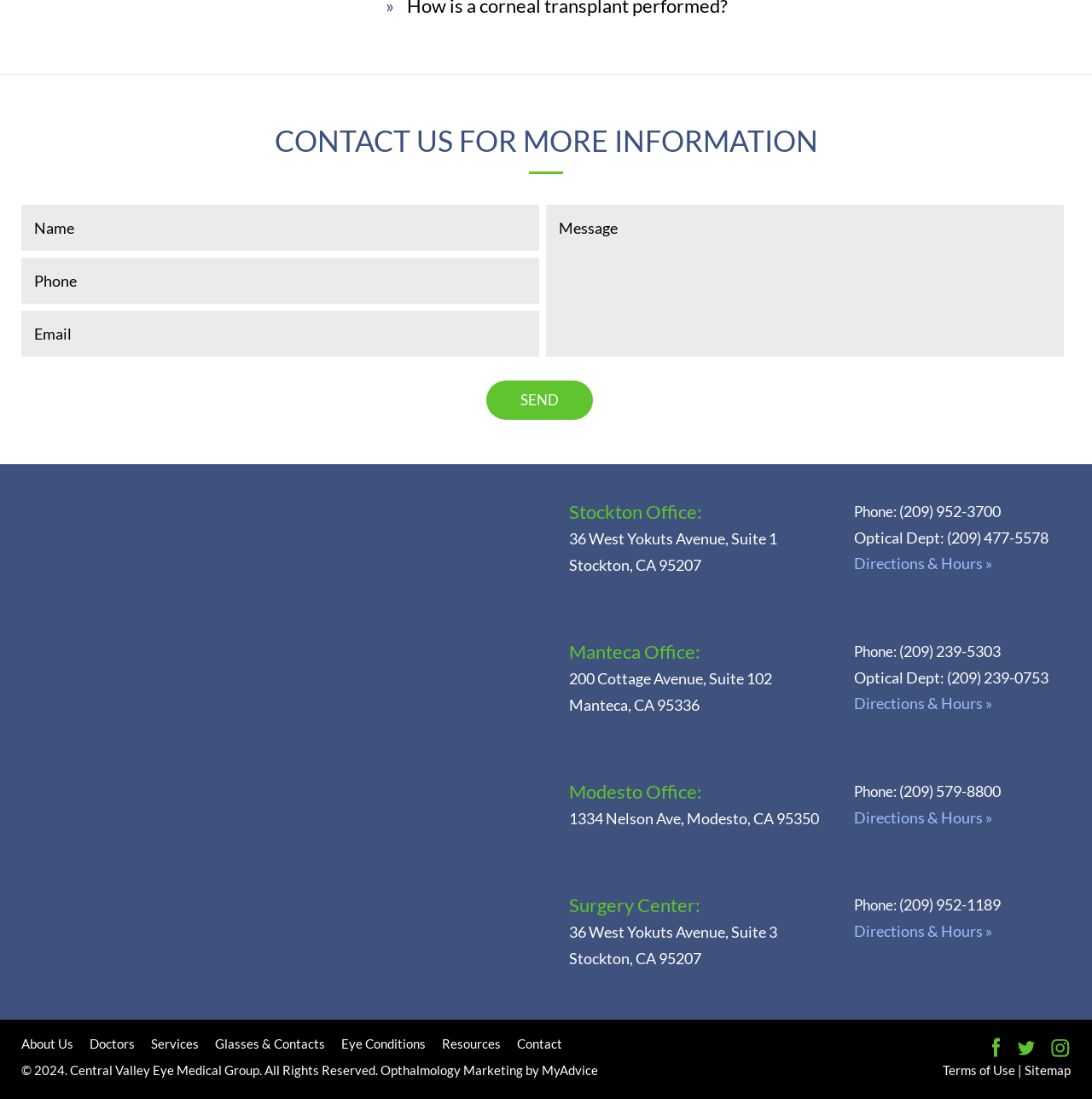What is the address of the Stockton Office?
From the image, respond using a single word or phrase.

36 West Yokuts Avenue, Suite 1 Stockton, CA 95207